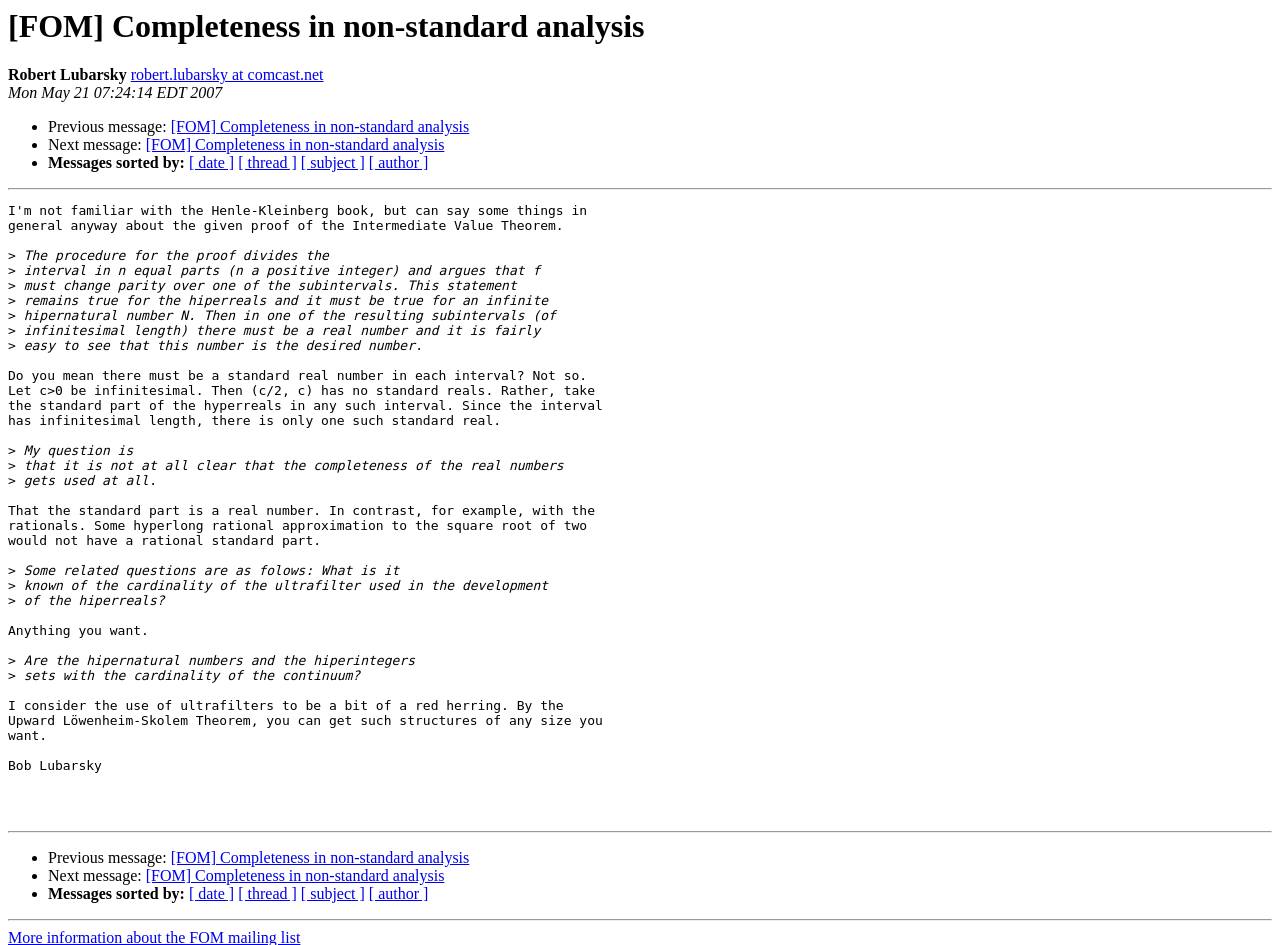From the element description [FOM] Completeness in non-standard analysis, predict the bounding box coordinates of the UI element. The coordinates must be specified in the format (top-left x, top-left y, bottom-right x, bottom-right y) and should be within the 0 to 1 range.

[0.133, 0.899, 0.367, 0.917]